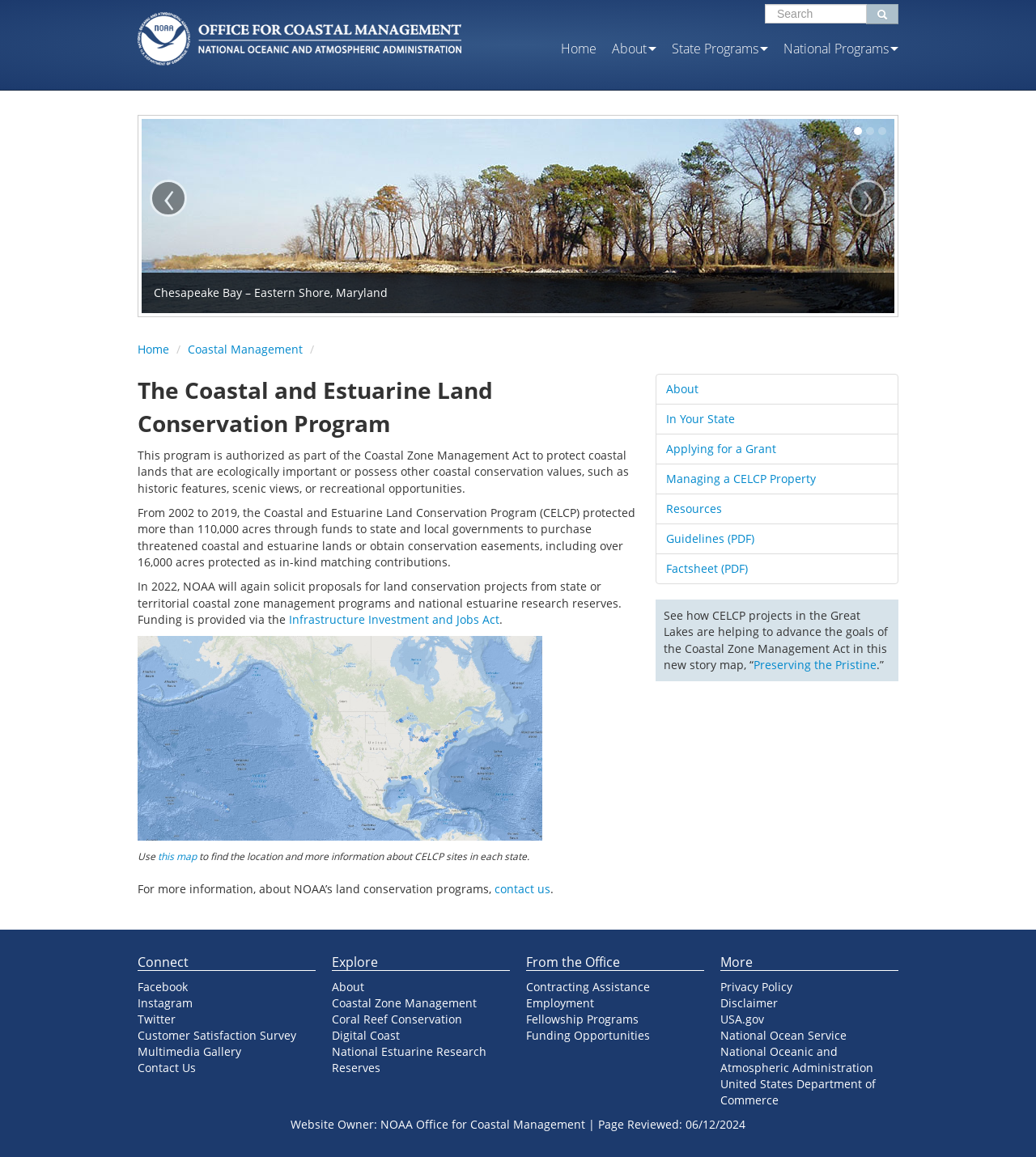Determine the bounding box coordinates for the area that needs to be clicked to fulfill this task: "Click the 'Home' link". The coordinates must be given as four float numbers between 0 and 1, i.e., [left, top, right, bottom].

[0.541, 0.035, 0.576, 0.049]